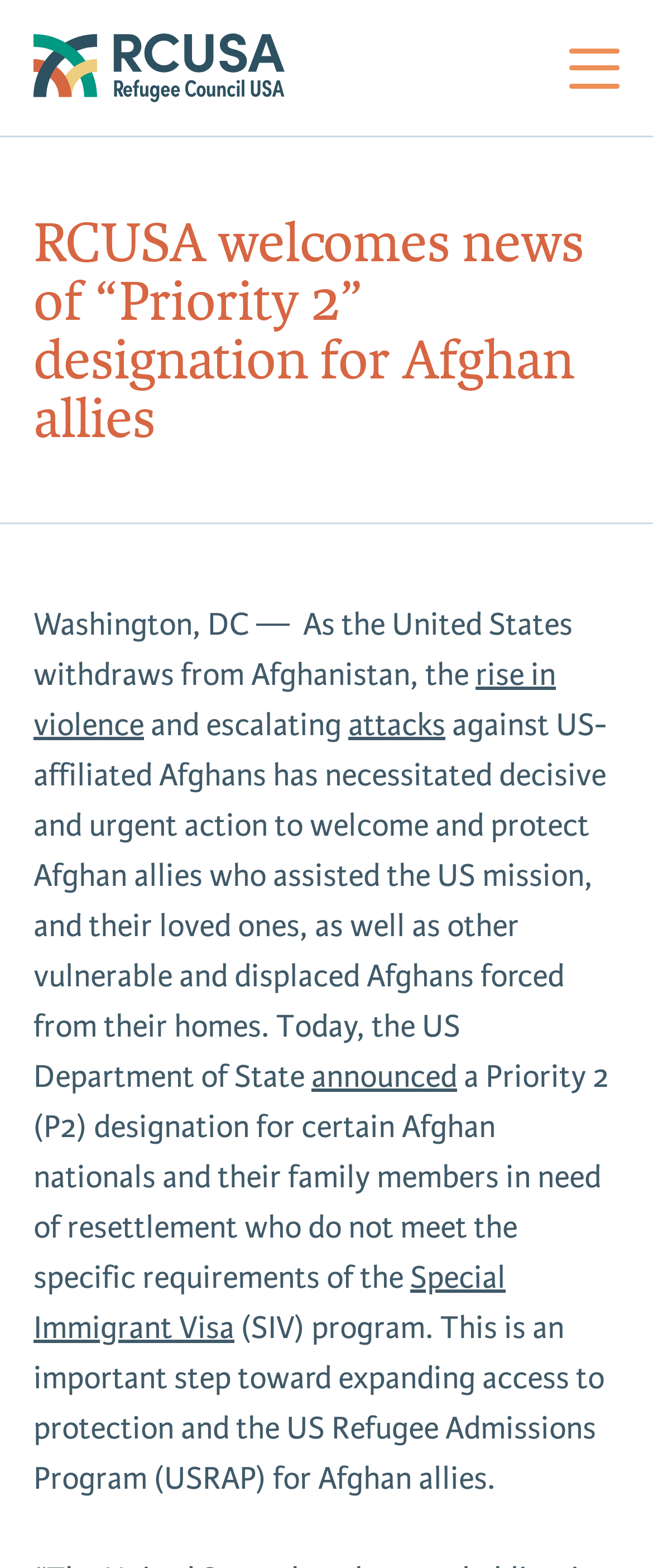Identify the bounding box coordinates for the region to click in order to carry out this instruction: "Read the Policy Center". Provide the coordinates using four float numbers between 0 and 1, formatted as [left, top, right, bottom].

[0.051, 0.353, 0.949, 0.376]